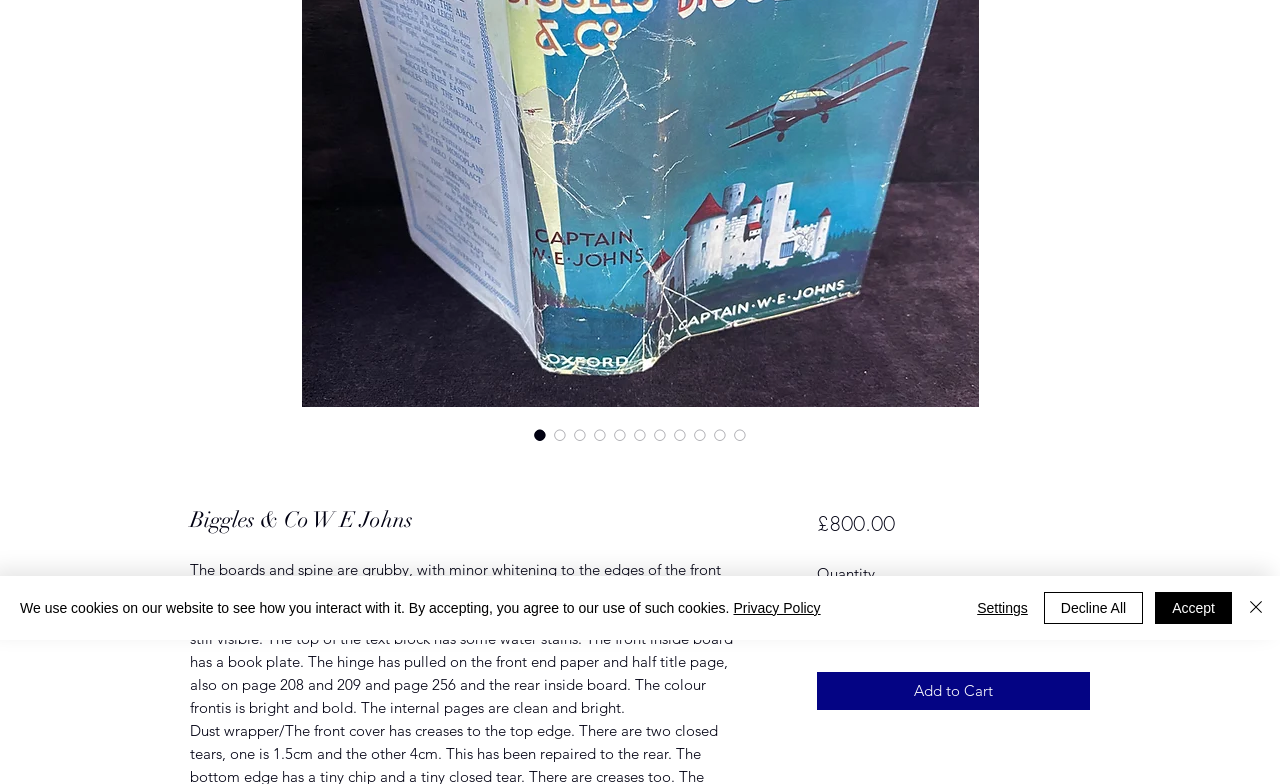Using the provided element description: "Privacy Policy", determine the bounding box coordinates of the corresponding UI element in the screenshot.

[0.573, 0.765, 0.641, 0.786]